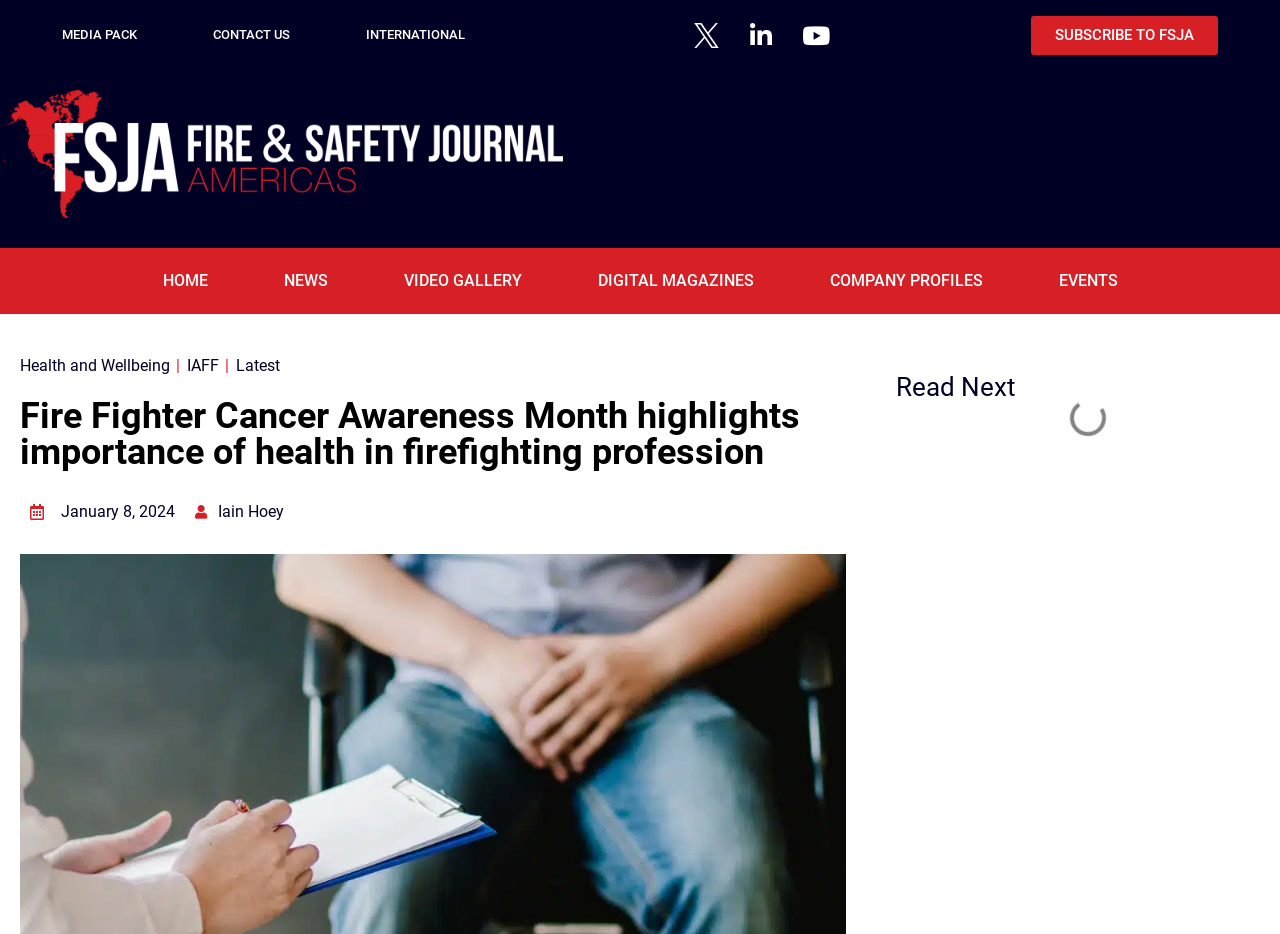Show the bounding box coordinates for the HTML element as described: "Media Pack".

[0.049, 0.013, 0.107, 0.062]